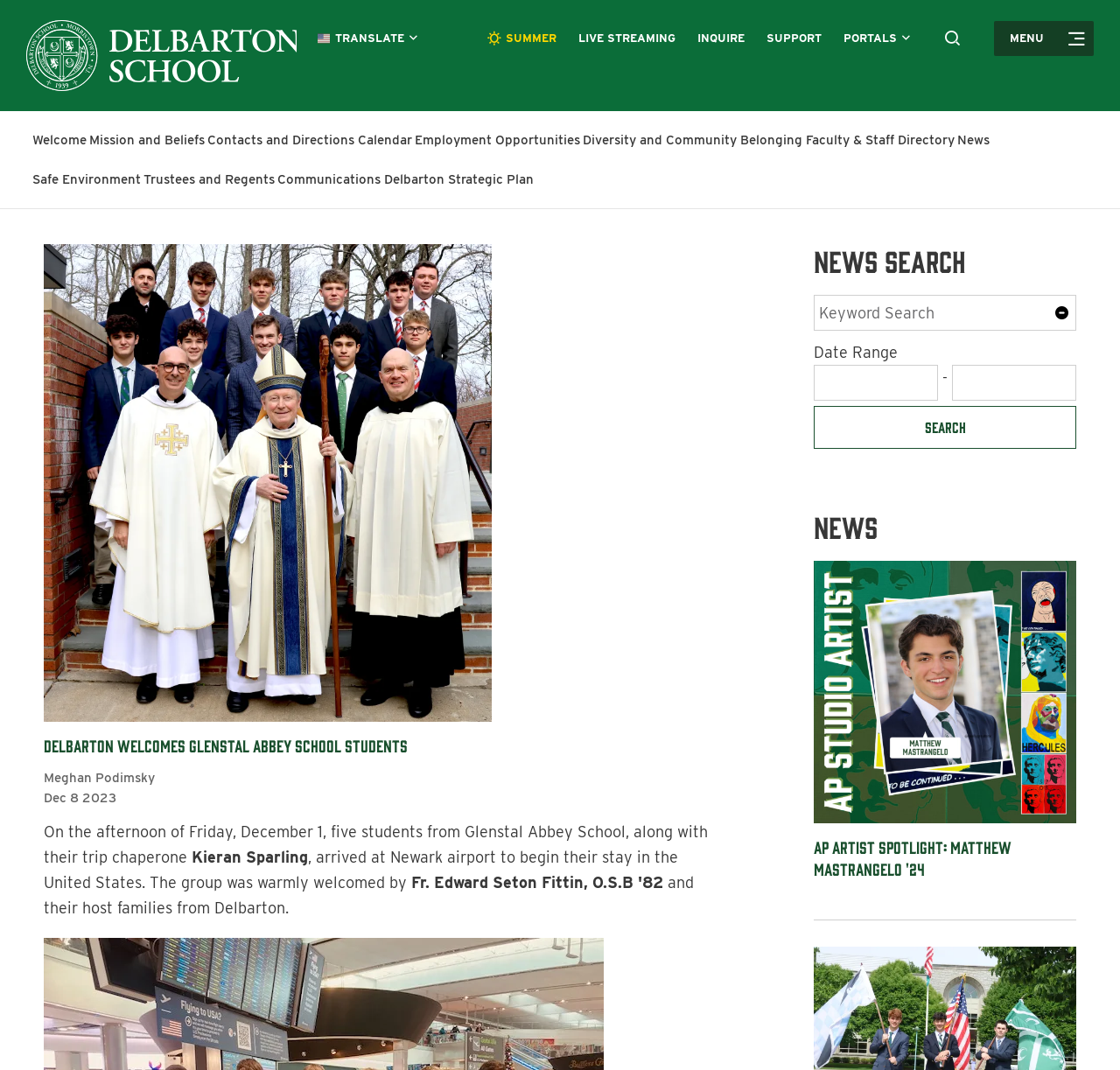Give a one-word or one-phrase response to the question:
What is the date range for searching news?

Start date to End date